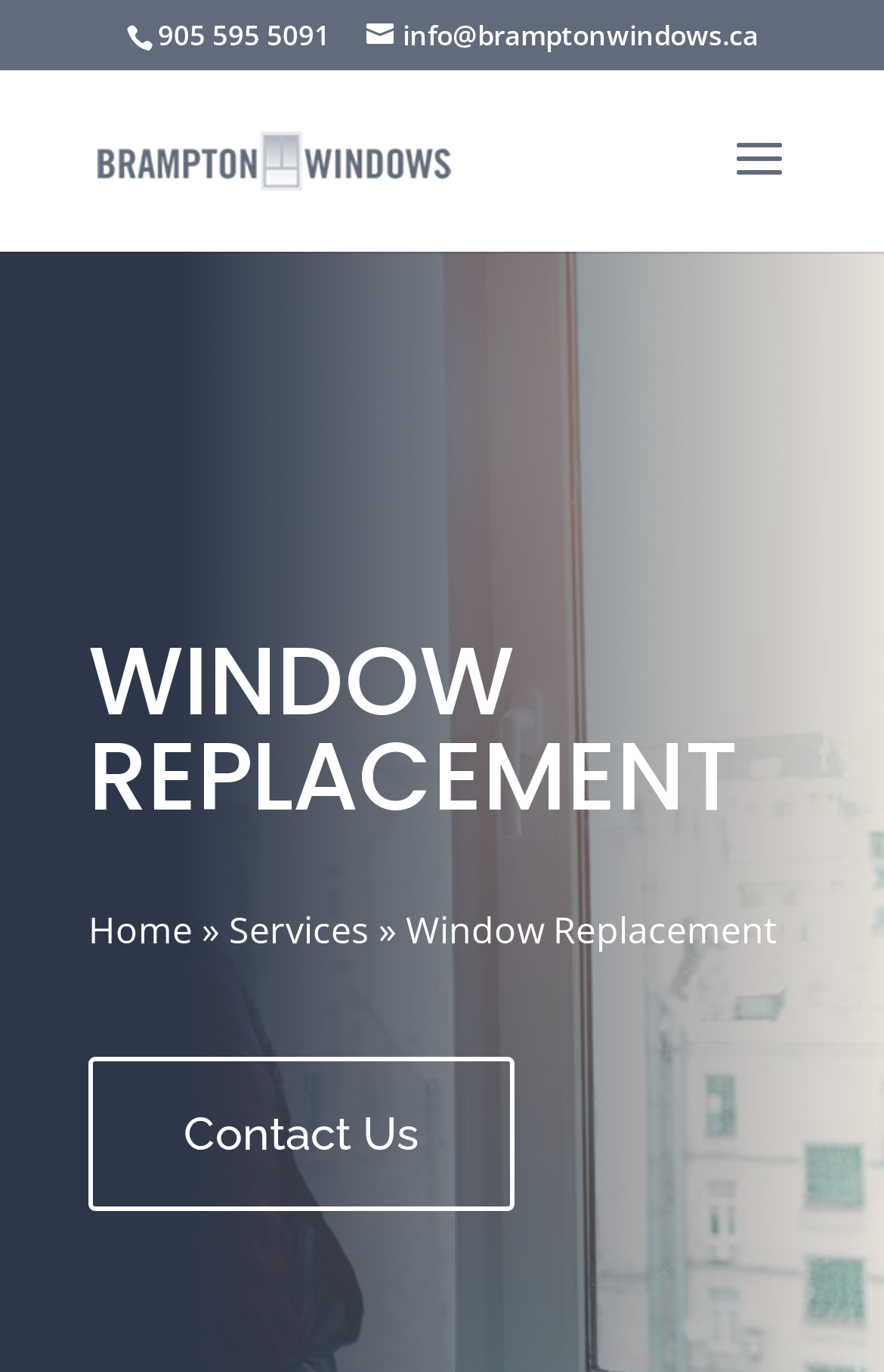Please answer the following query using a single word or phrase: 
How many main navigation links are there?

3